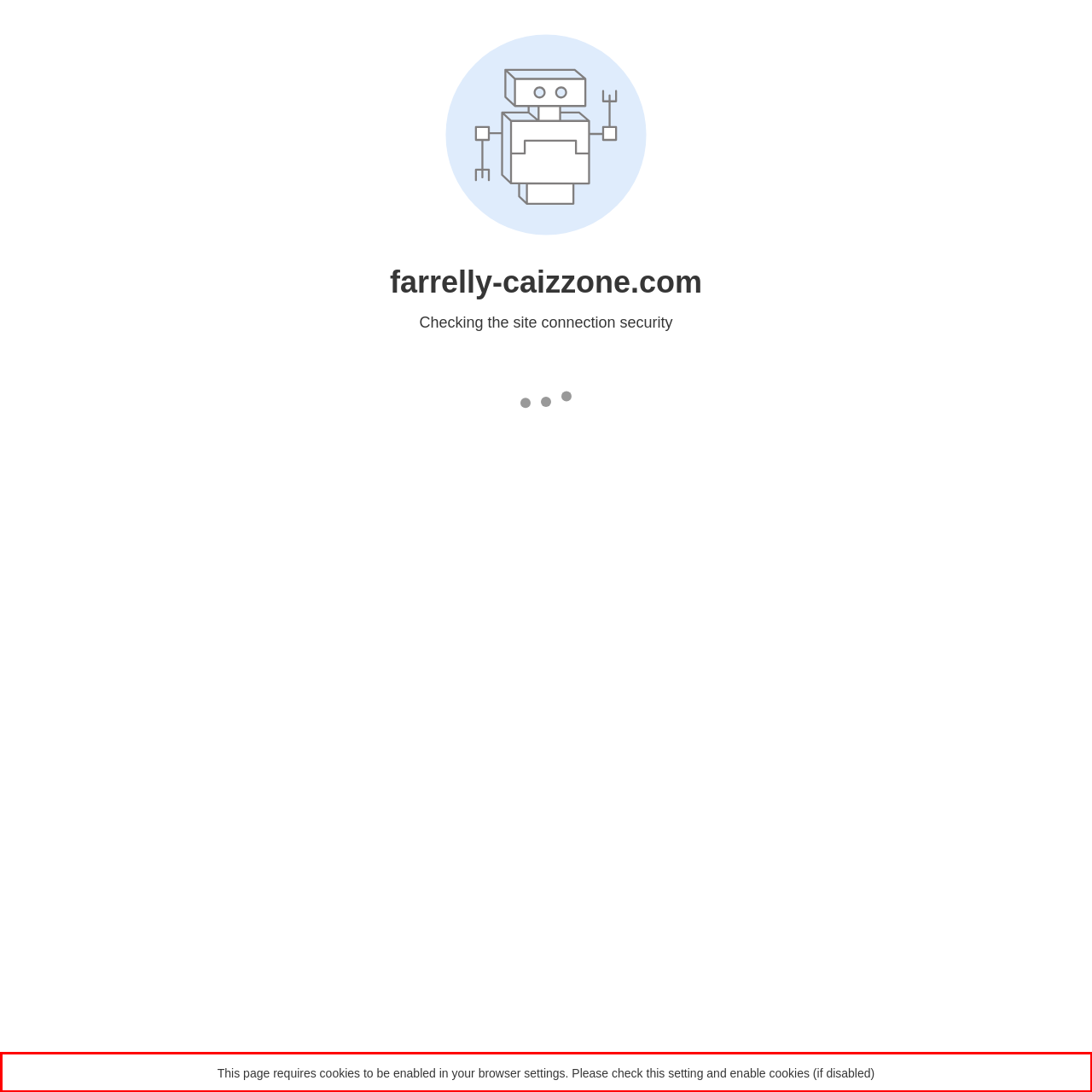Examine the screenshot of the webpage, locate the red bounding box, and perform OCR to extract the text contained within it.

This page requires cookies to be enabled in your browser settings. Please check this setting and enable cookies (if disabled)